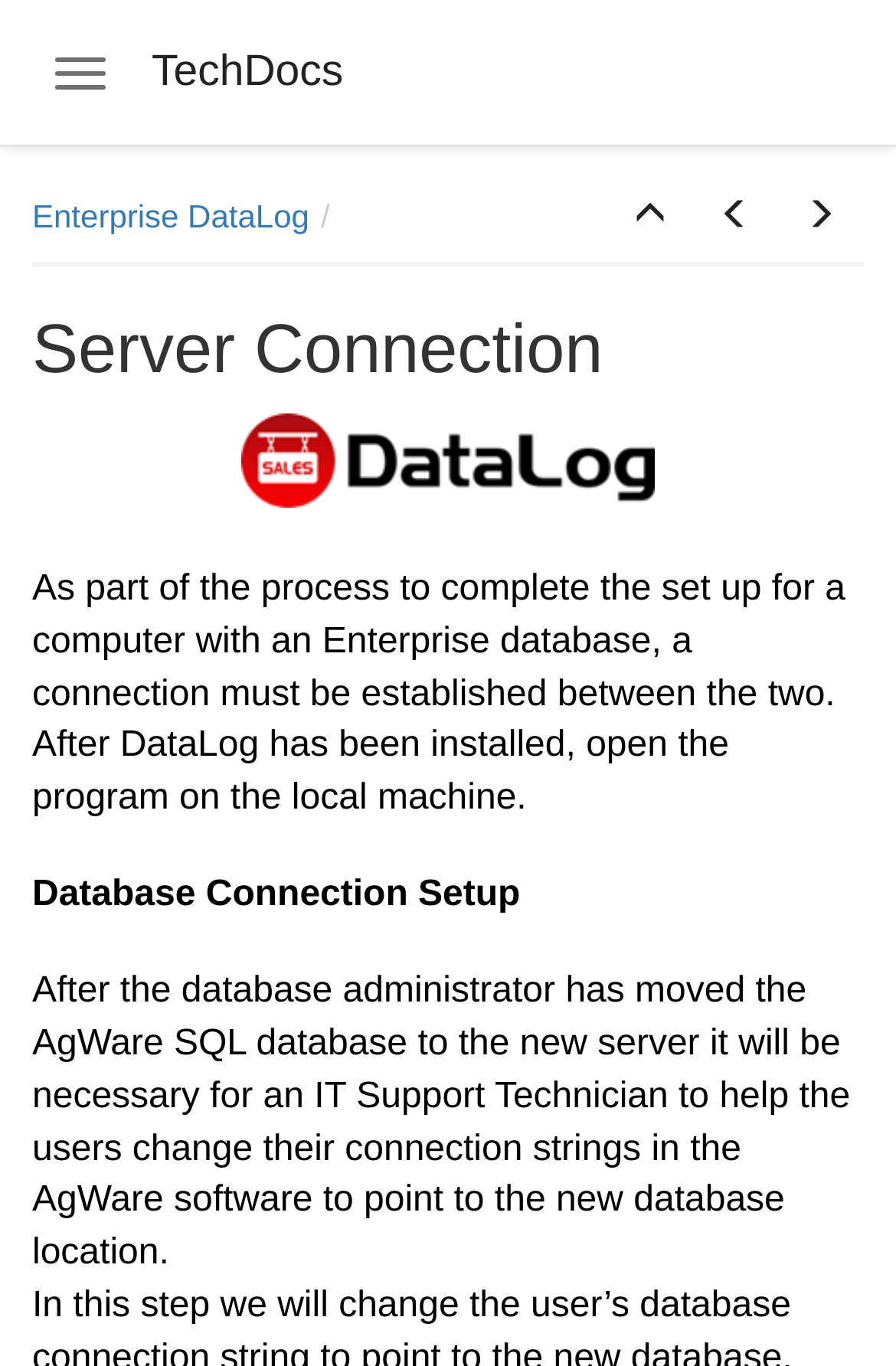From the image, can you give a detailed response to the question below:
What is the purpose of the IT Support Technician's role?

I found the answer by reading the static text on the webpage, which says 'After the database administrator has moved the AgWare SQL database to the new server it will be necessary for an IT Support Technician to help the users change their connection strings in the AgWare software to point to the new database location.' This suggests that the IT Support Technician's role is to help users change their connection strings.